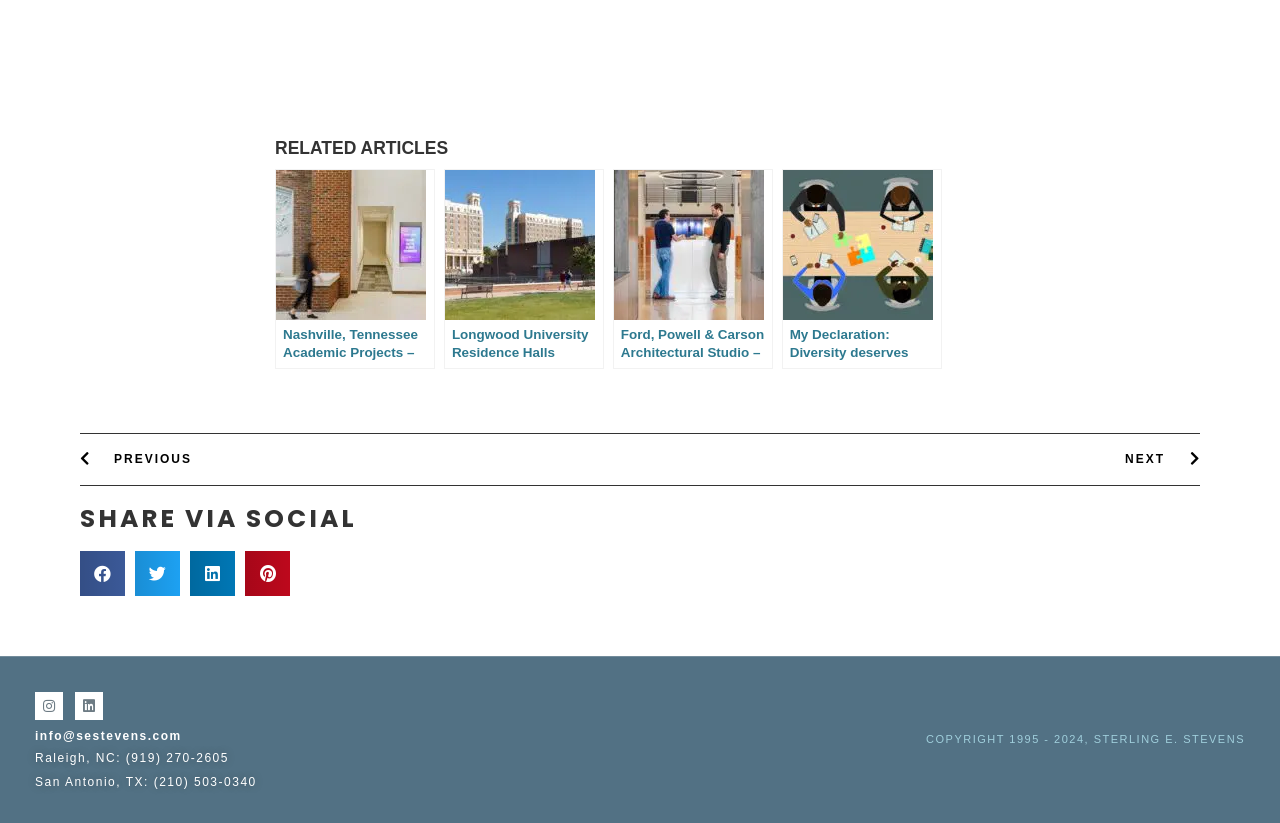Could you specify the bounding box coordinates for the clickable section to complete the following instruction: "Go to the next page"?

[0.5, 0.545, 0.937, 0.571]